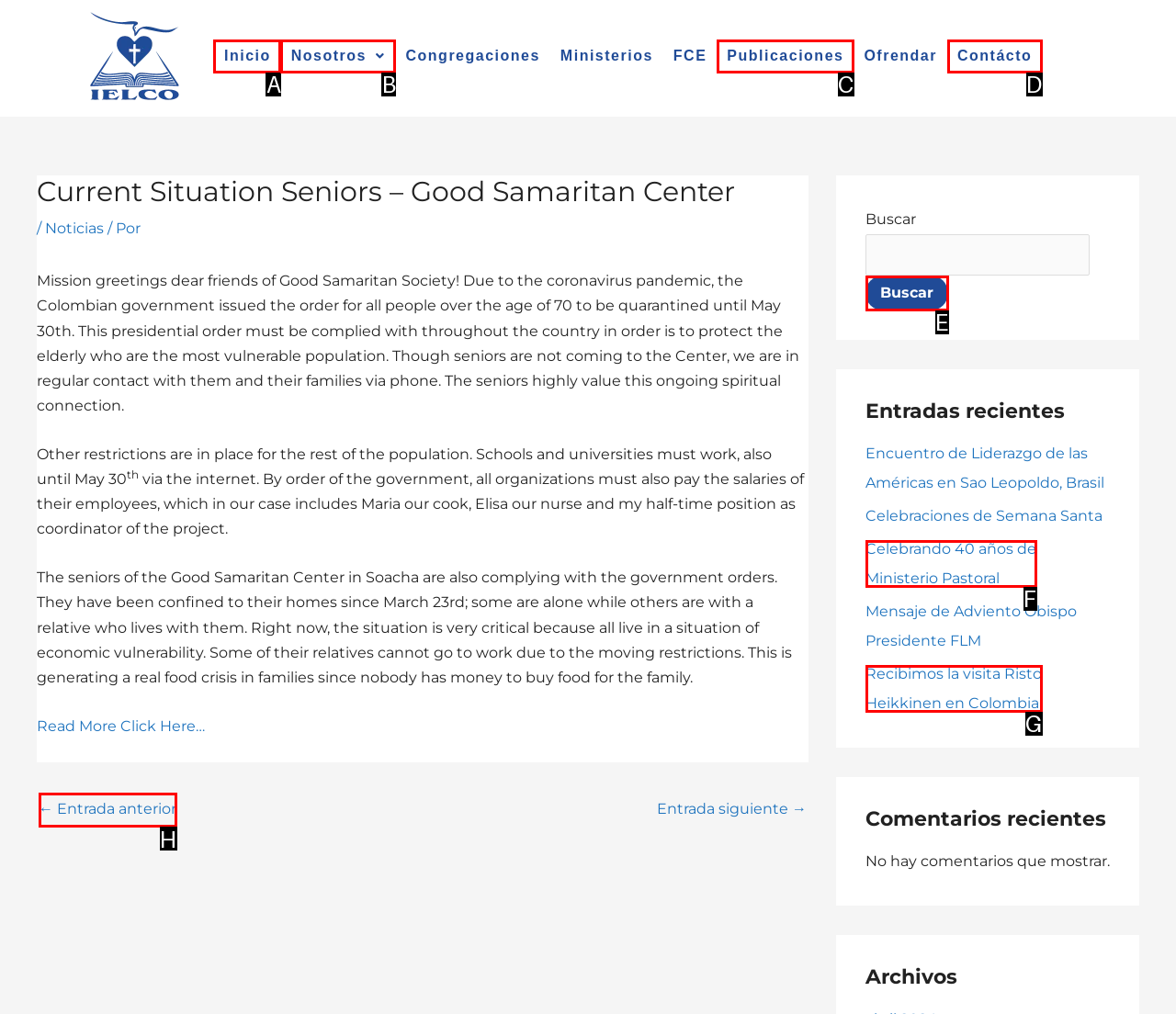Select the option I need to click to accomplish this task: Go to the previous entry
Provide the letter of the selected choice from the given options.

H